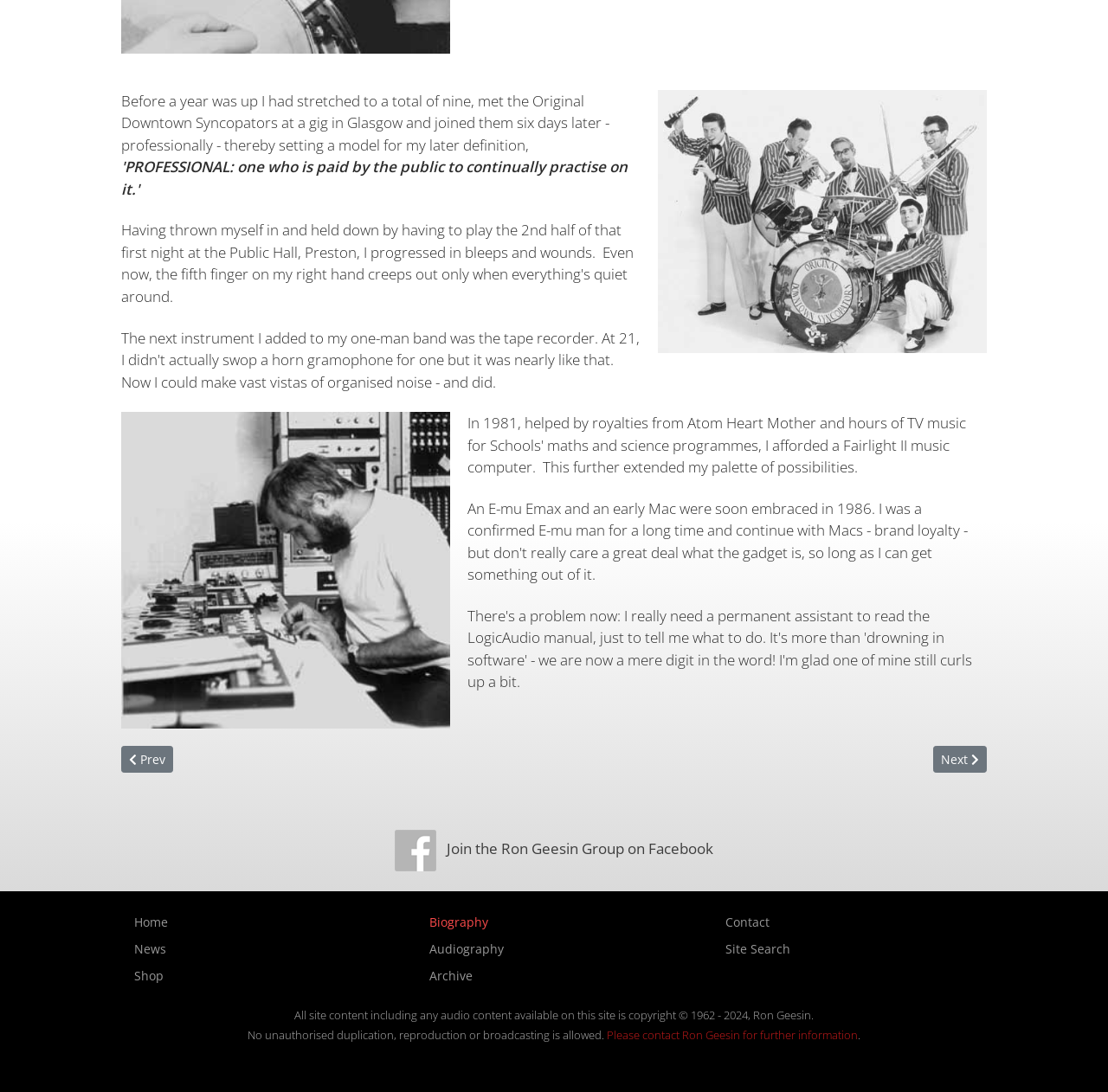Identify the bounding box coordinates for the element that needs to be clicked to fulfill this instruction: "Search the site". Provide the coordinates in the format of four float numbers between 0 and 1: [left, top, right, bottom].

[0.643, 0.857, 0.891, 0.882]